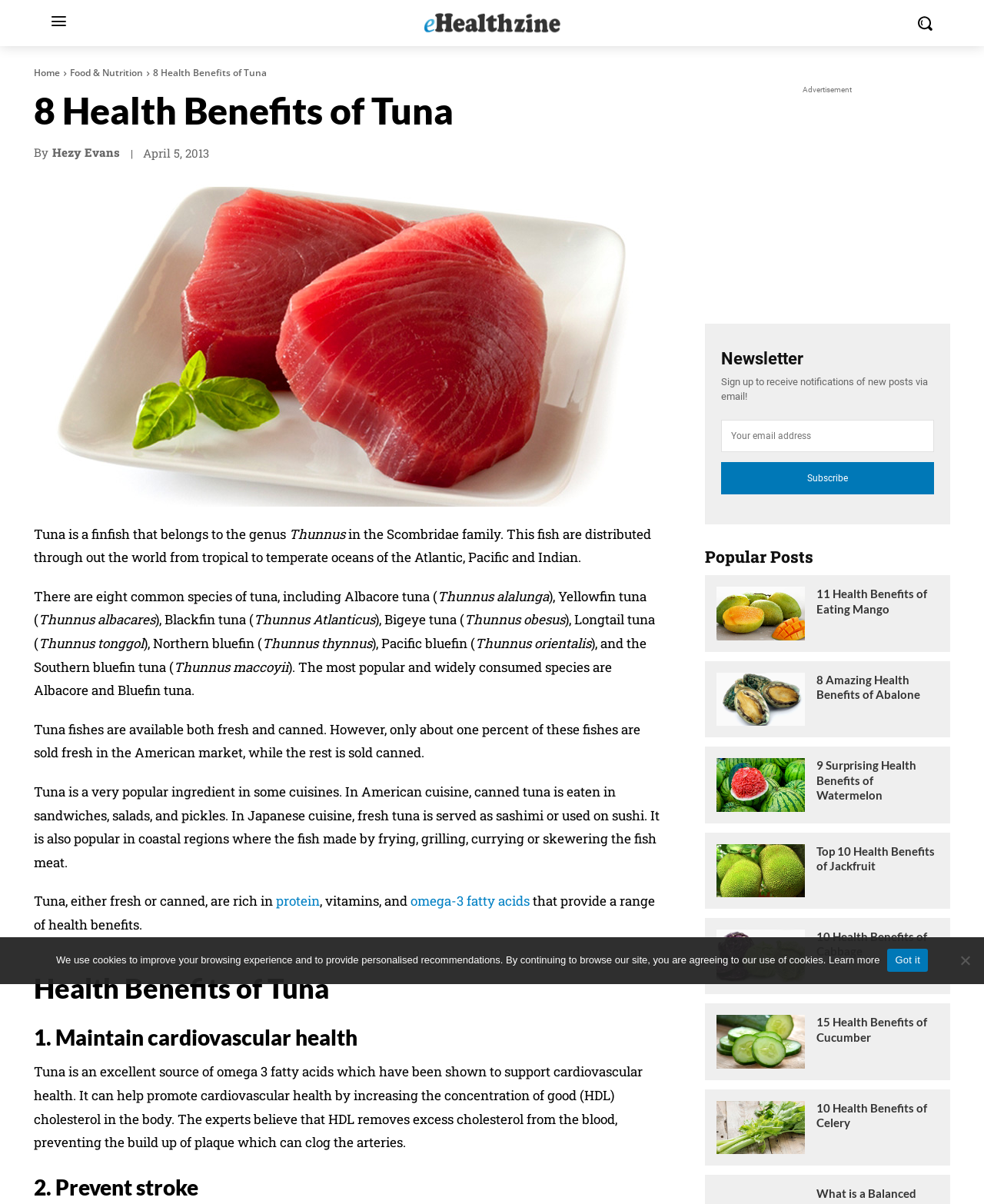Provide the bounding box coordinates of the section that needs to be clicked to accomplish the following instruction: "Click the 'Food & Nutrition' link."

[0.071, 0.055, 0.145, 0.066]